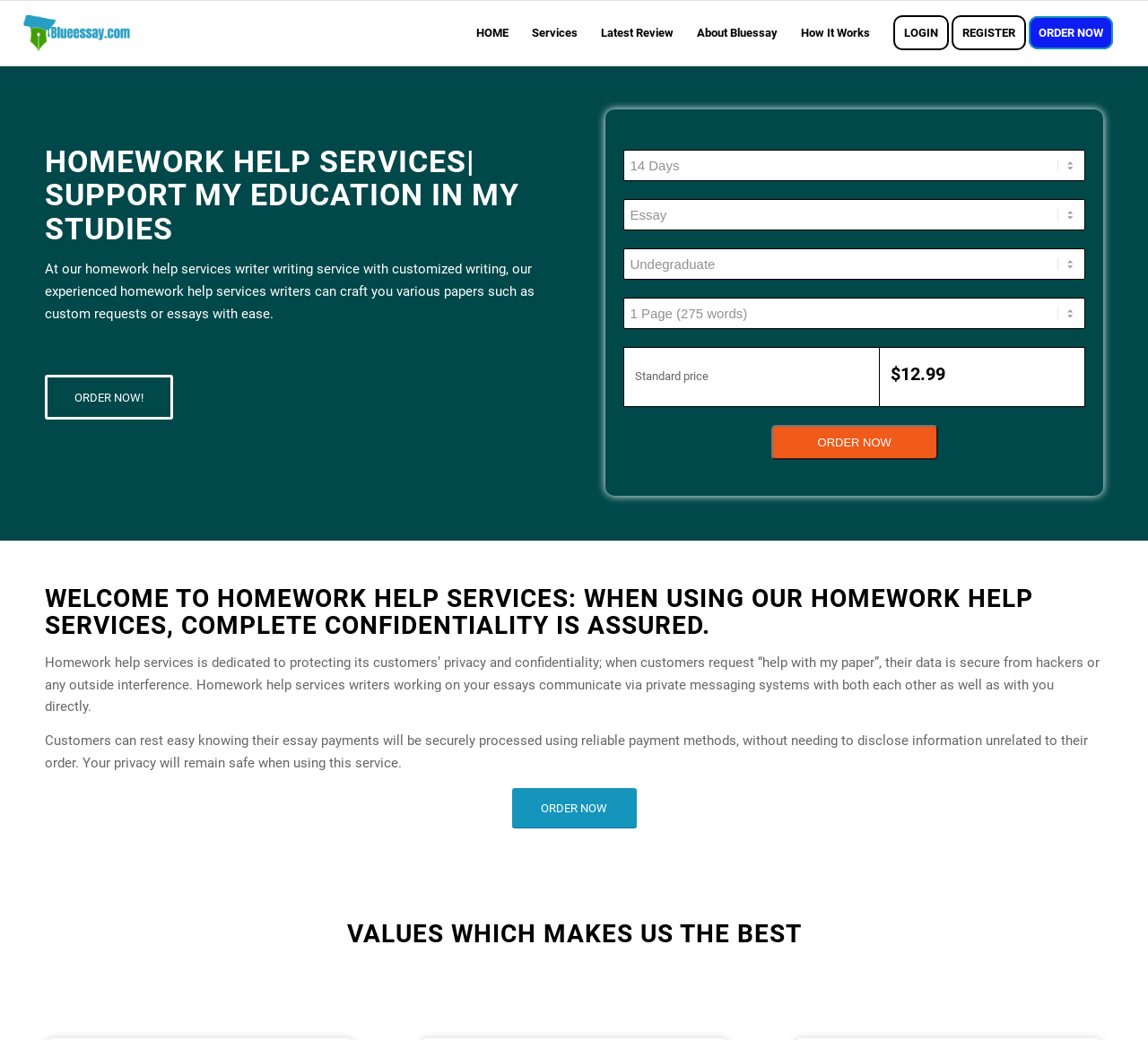Highlight the bounding box coordinates of the region I should click on to meet the following instruction: "Click the LOGIN link".

[0.768, 0.001, 0.837, 0.063]